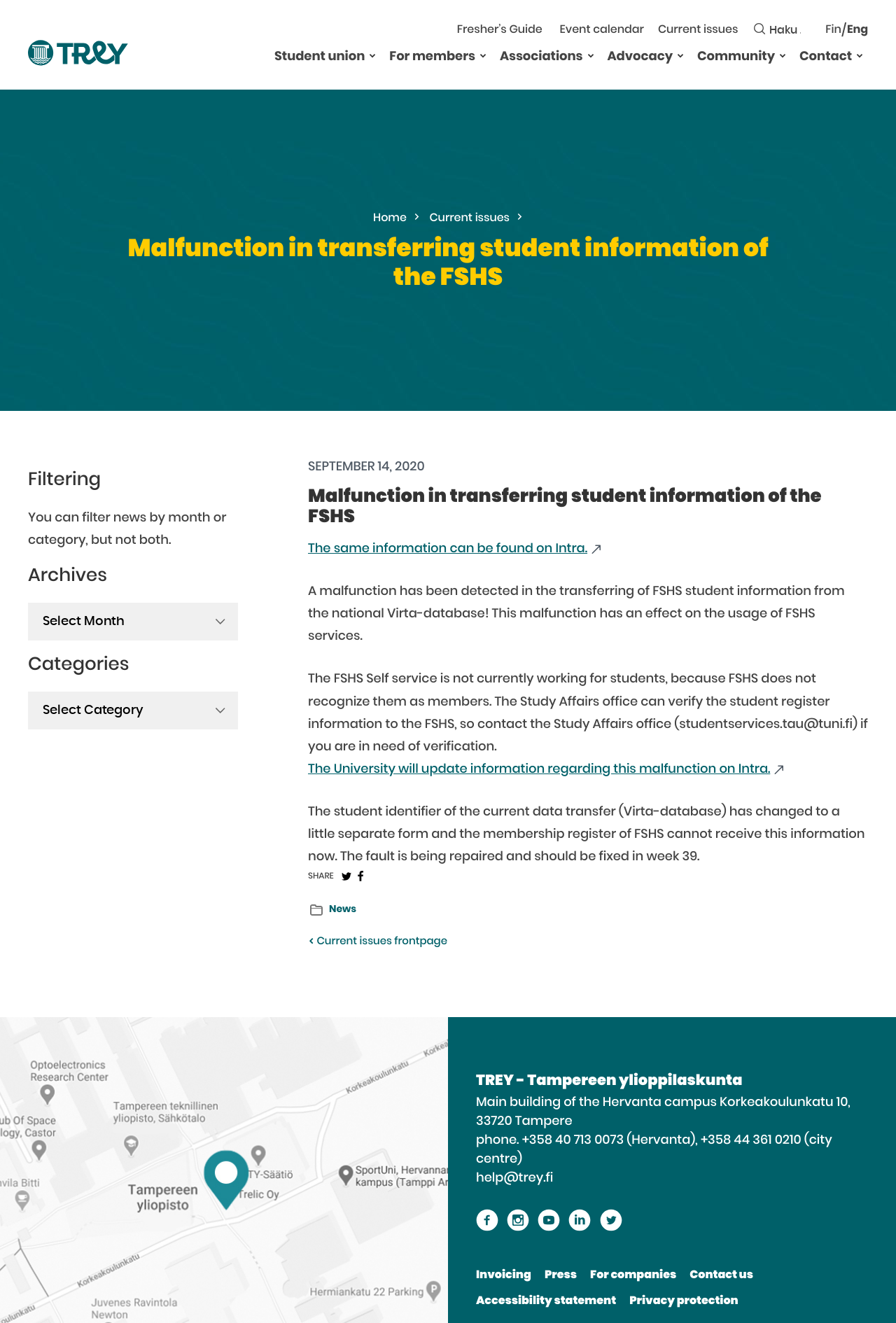Provide the bounding box coordinates of the area you need to click to execute the following instruction: "Click the link to view current issues".

[0.475, 0.161, 0.587, 0.169]